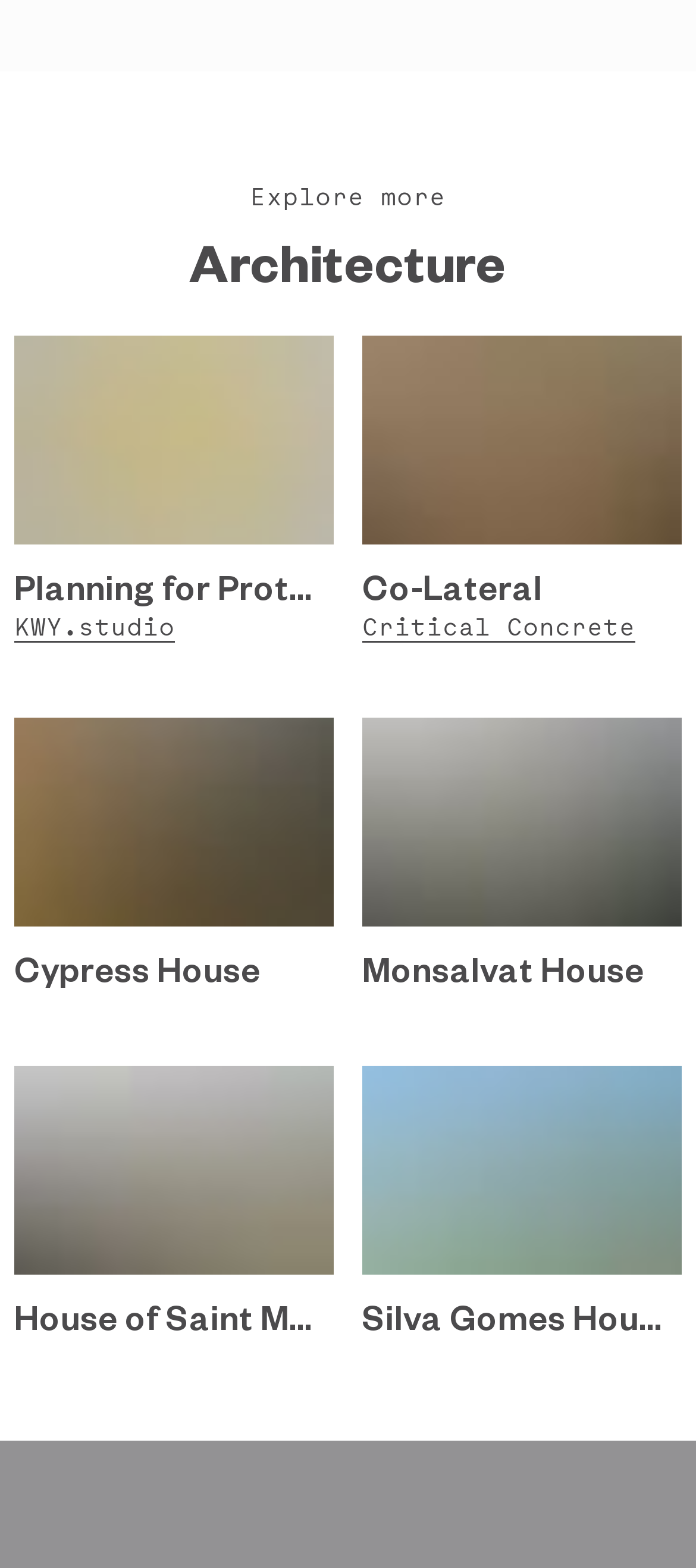How many links are in the first article?
Answer the question with a detailed and thorough explanation.

The first article has three links, including a blank link, 'Planning for Protest', and 'KWY.studio'. These links are arranged vertically within the article.